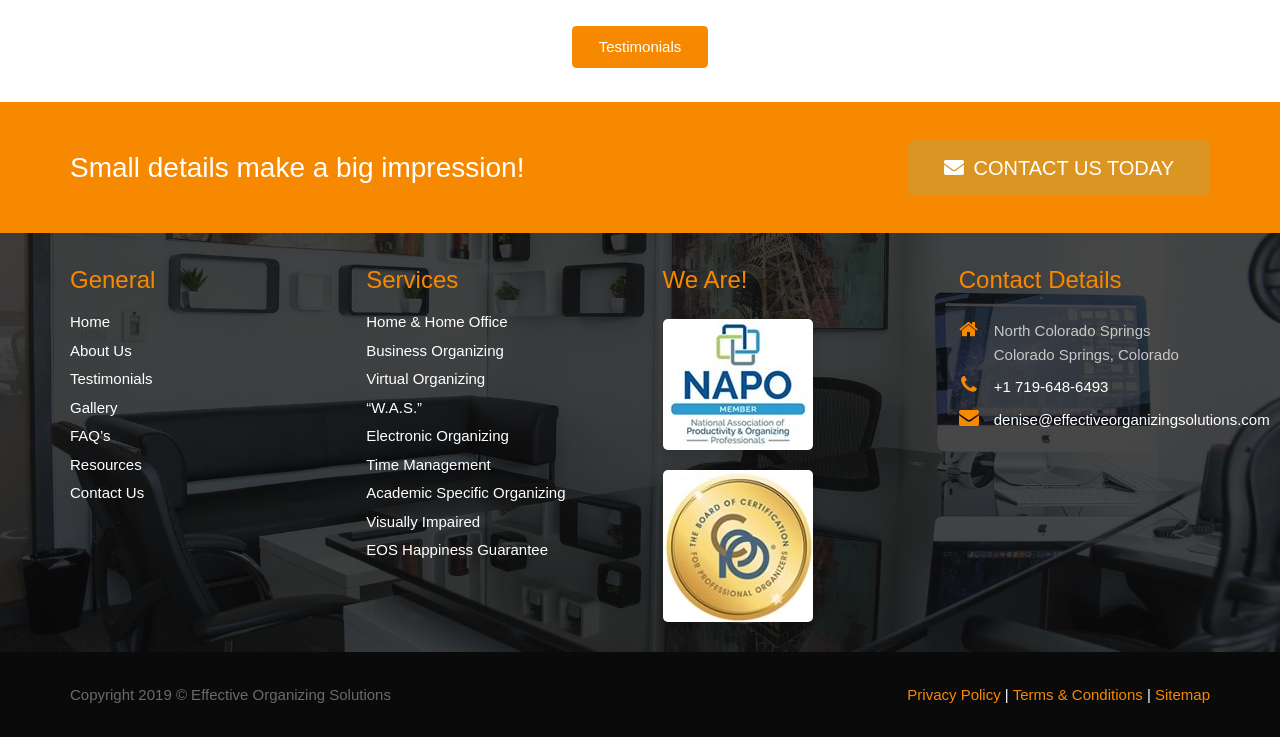Locate the bounding box coordinates of the element that should be clicked to fulfill the instruction: "Click on the 'Bliss Bites CBD Gummies Reviews, Ingredients, And Benefits 2024!' link".

None